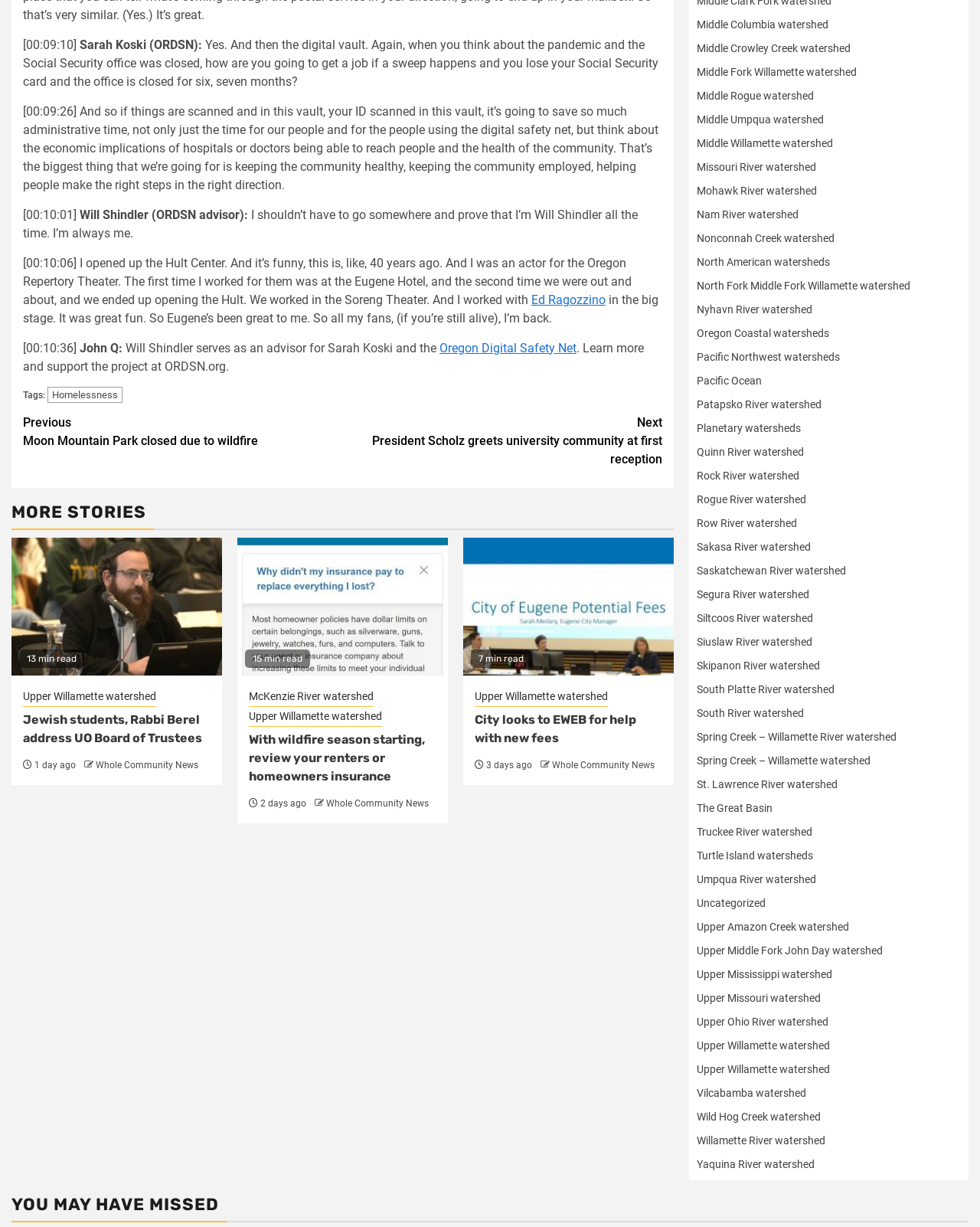Pinpoint the bounding box coordinates of the element you need to click to execute the following instruction: "Visit 'Orville Jenkins Articles Menu'". The bounding box should be represented by four float numbers between 0 and 1, in the format [left, top, right, bottom].

None